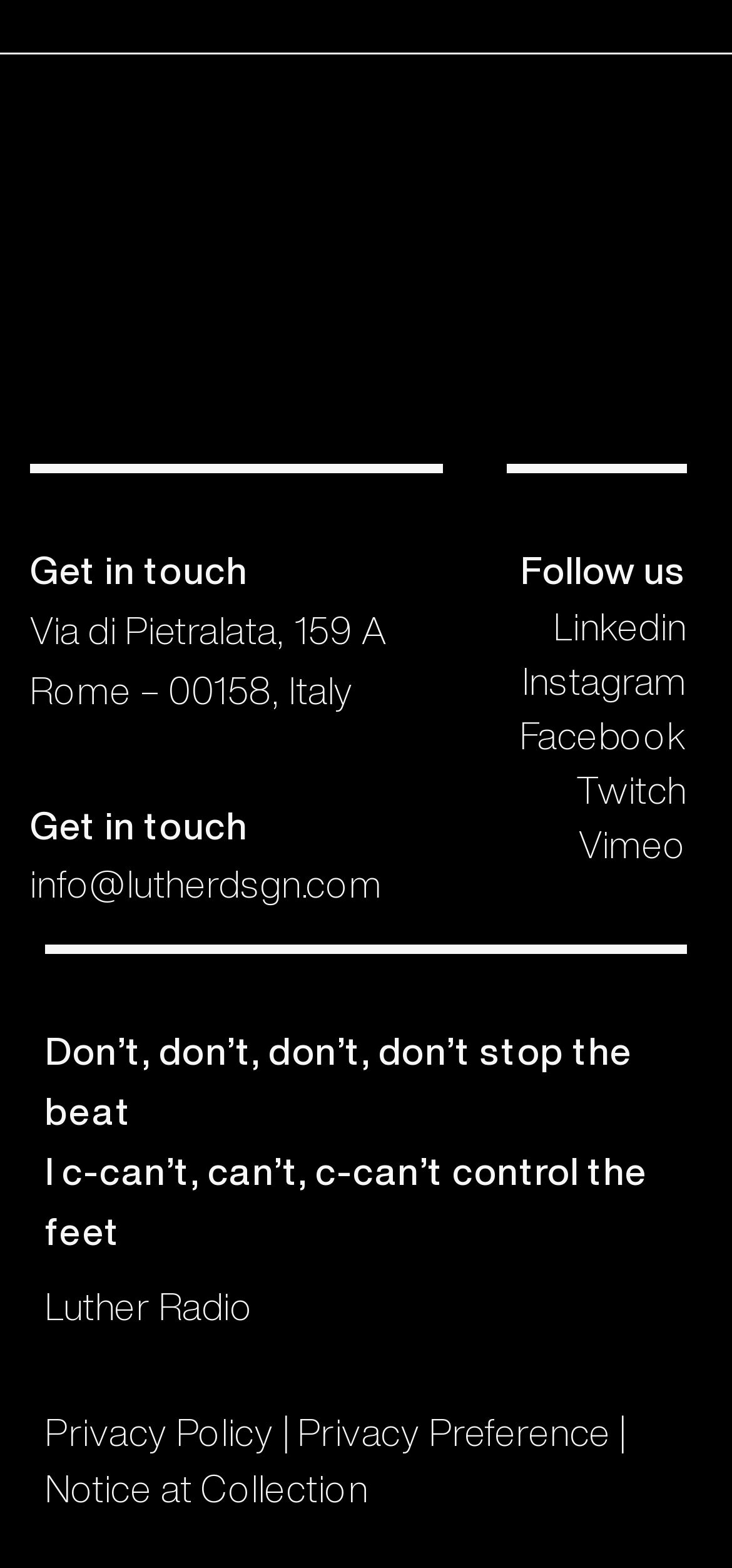What is the name of the radio station?
Refer to the image and provide a one-word or short phrase answer.

Luther Radio